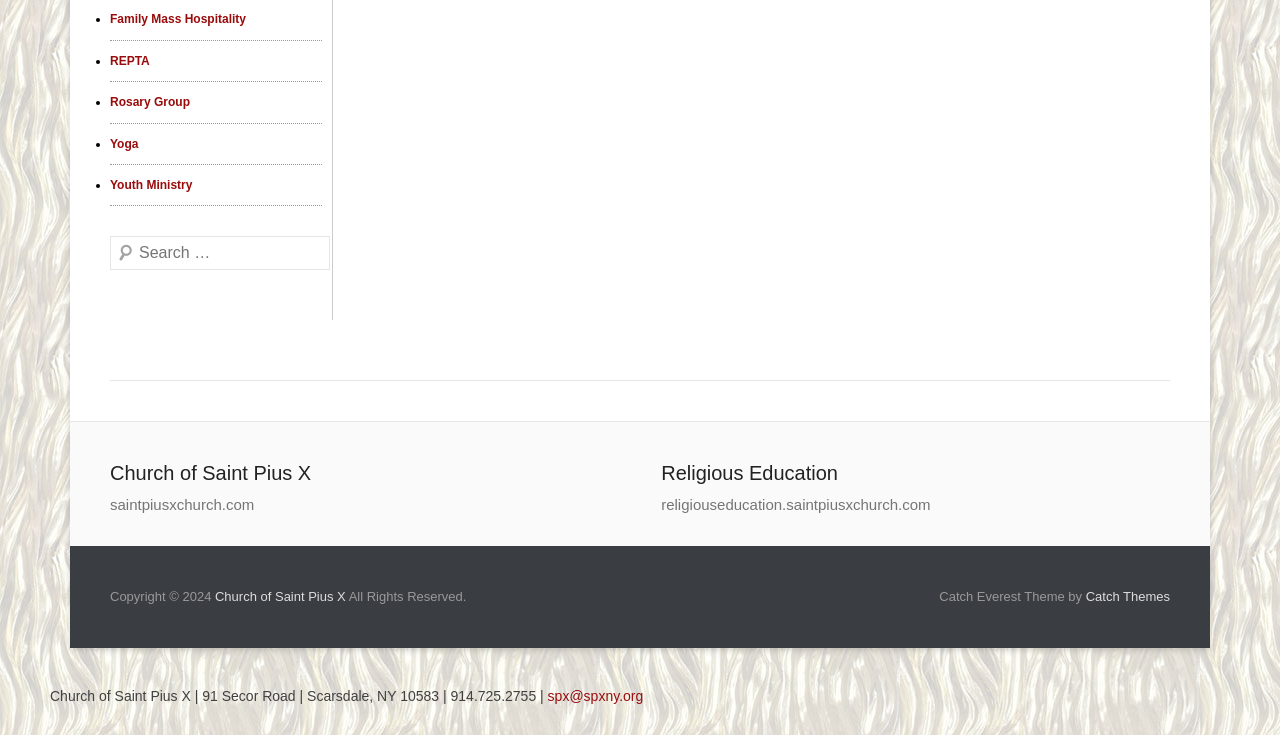Locate the bounding box of the UI element based on this description: "Church of Saint Pius X". Provide four float numbers between 0 and 1 as [left, top, right, bottom].

[0.168, 0.802, 0.27, 0.822]